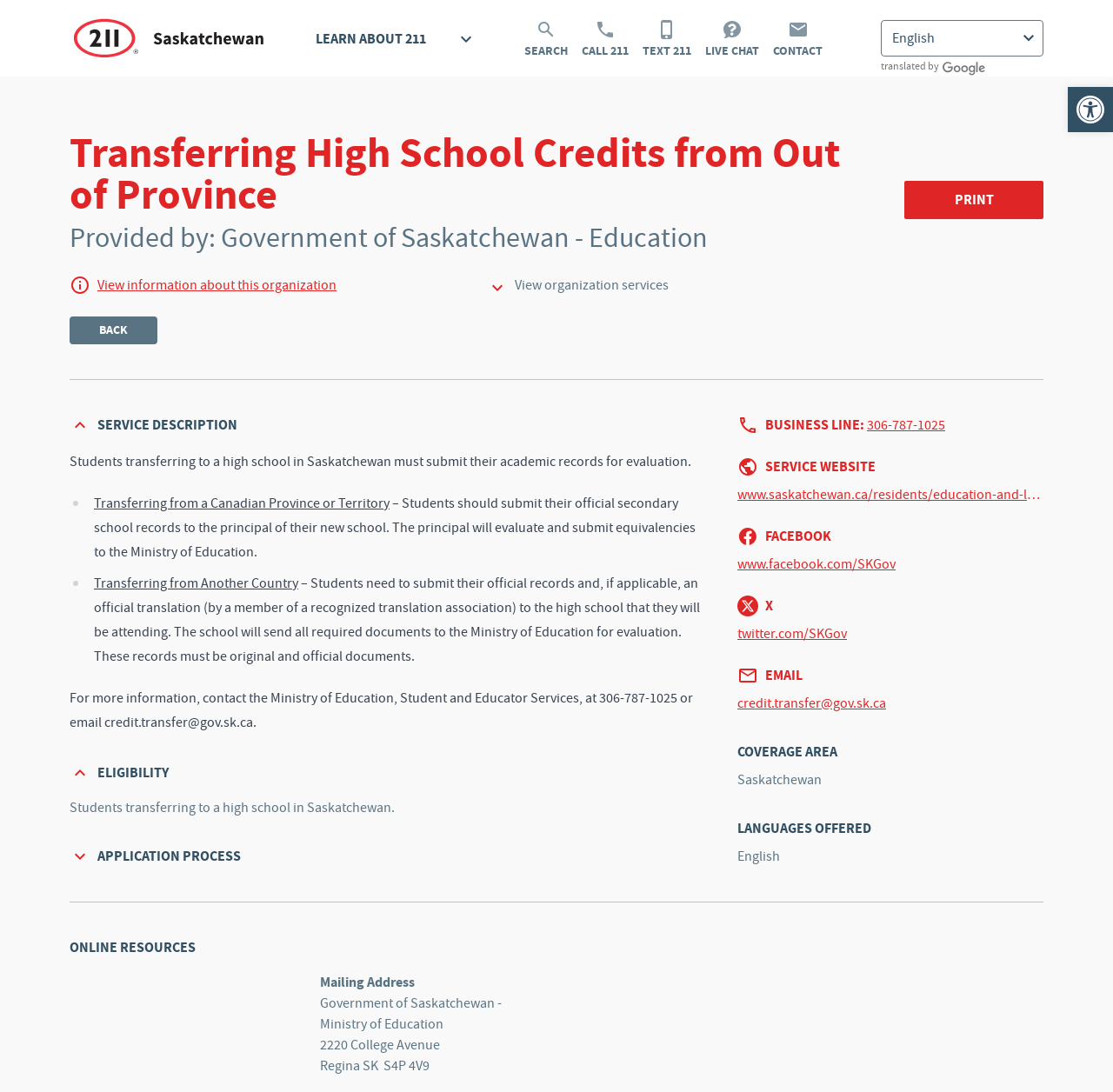Please provide a detailed answer to the question below based on the screenshot: 
What is the purpose of submitting academic records?

According to the webpage, students transferring to a high school in Saskatchewan must submit their academic records for evaluation. This is stated in the 'SERVICE DESCRIPTION' section, which explains that the principal of the new school will evaluate and submit equivalencies to the Ministry of Education.